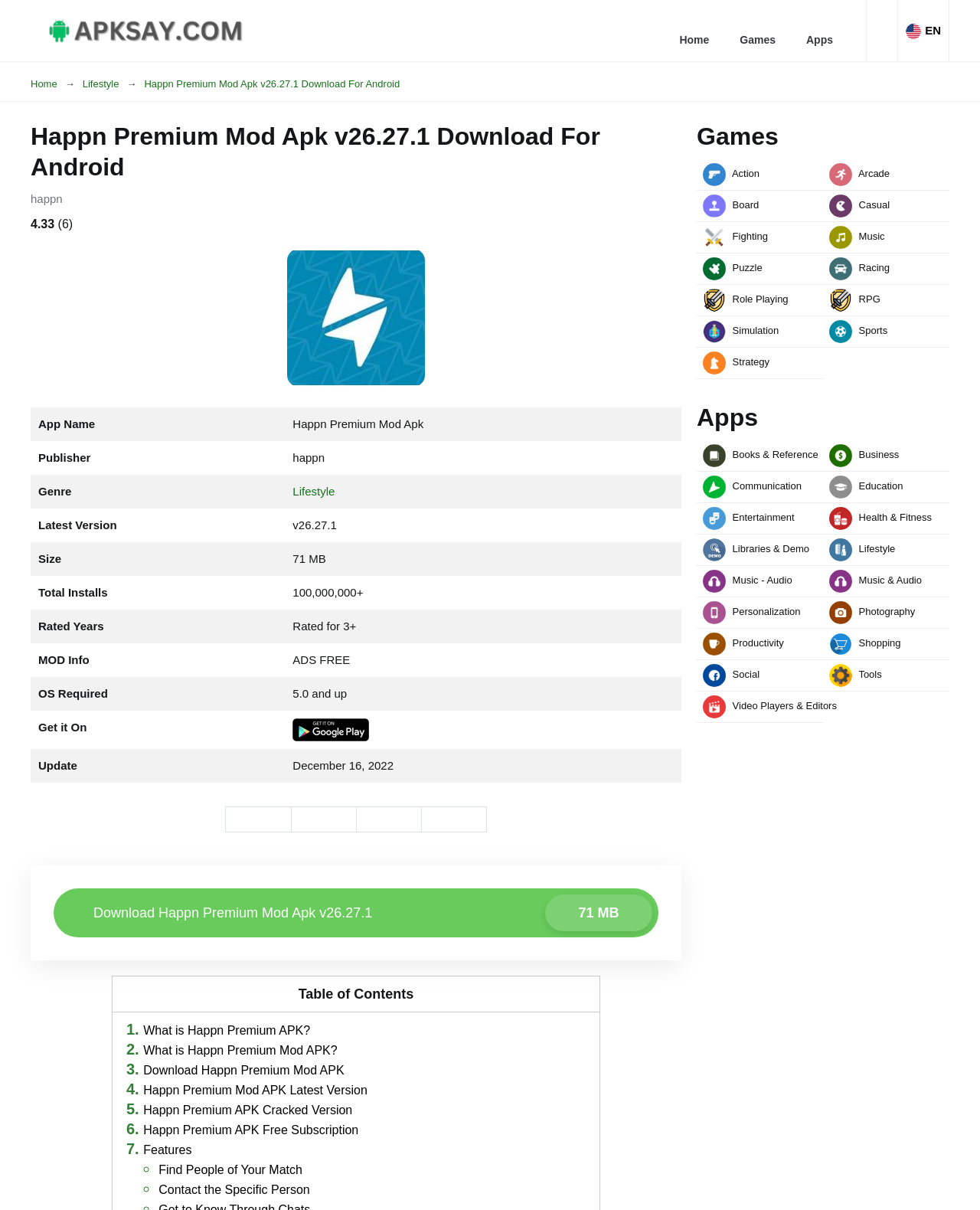Can you locate the main headline on this webpage and provide its text content?

Happn Premium Mod Apk v26.27.1 Download For Android